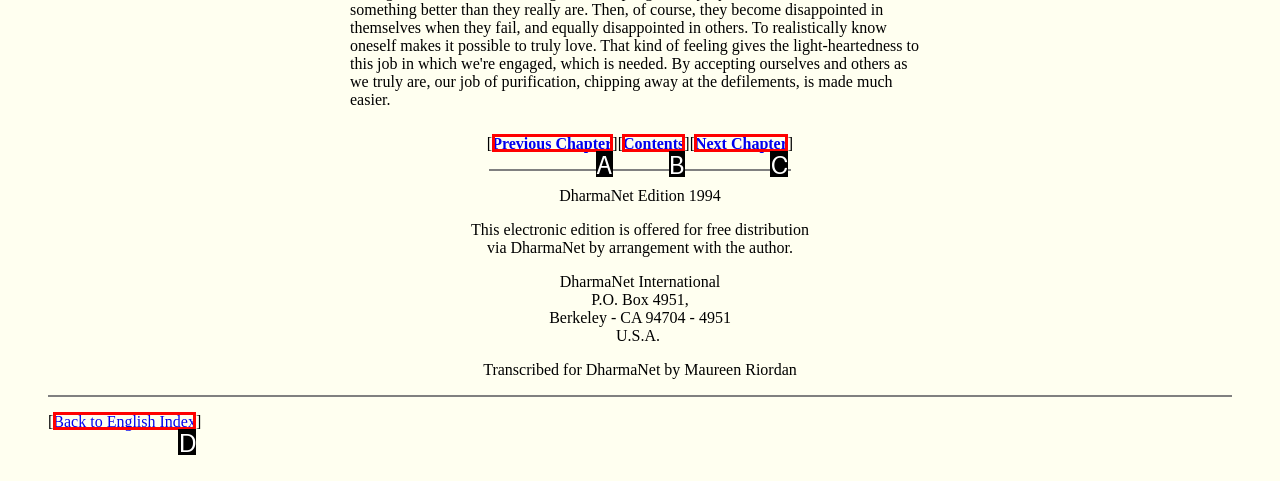With the description: Back to English Index, find the option that corresponds most closely and answer with its letter directly.

D